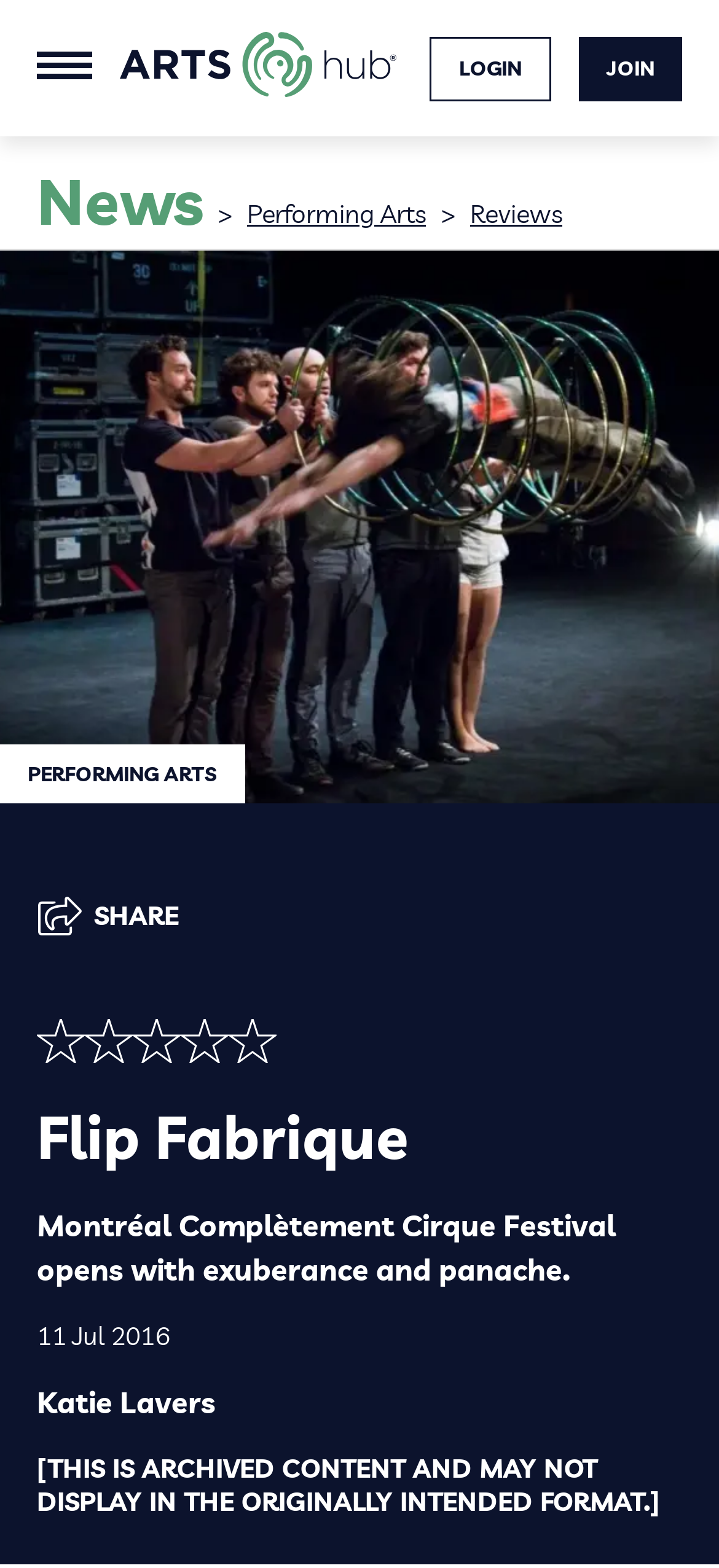Provide the bounding box coordinates of the section that needs to be clicked to accomplish the following instruction: "View property details."

None